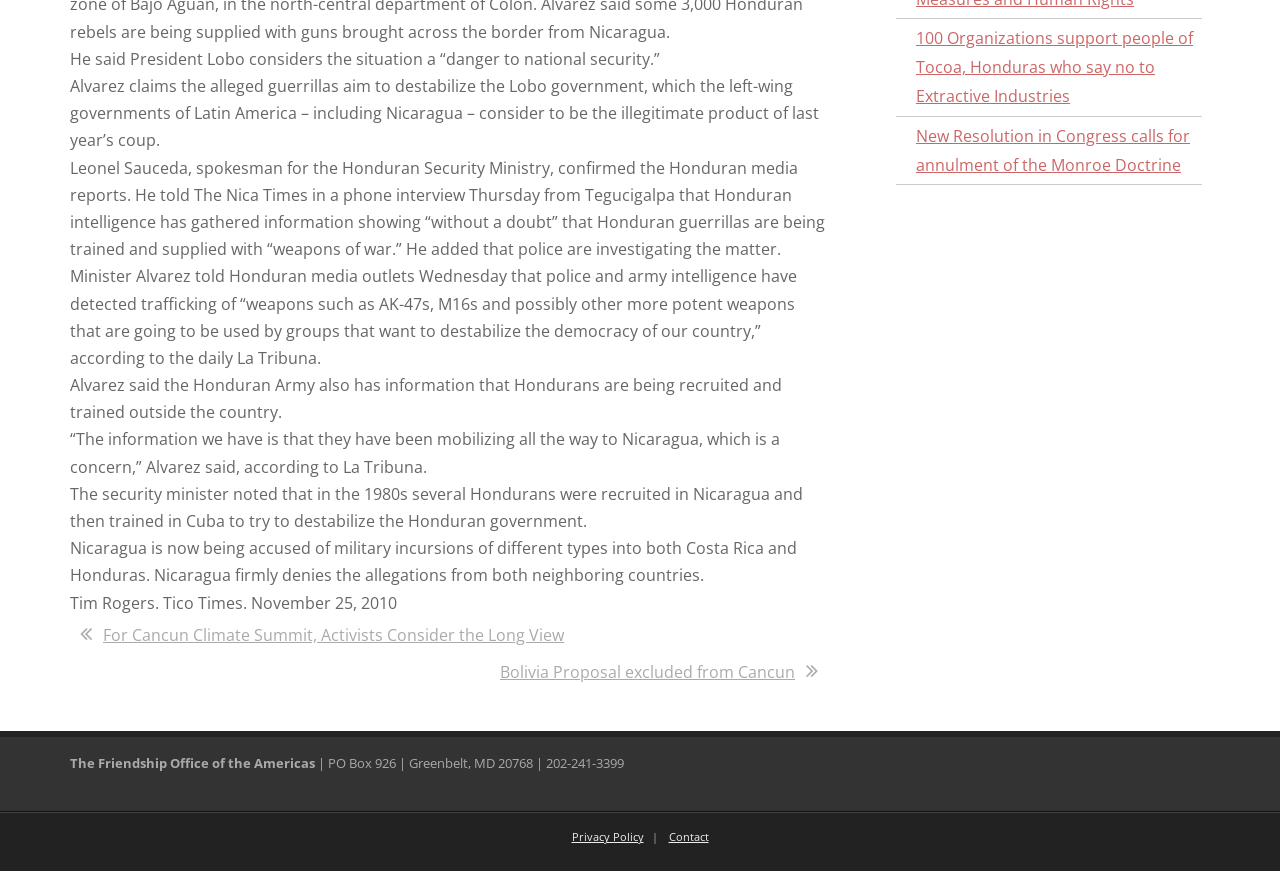Please specify the bounding box coordinates in the format (top-left x, top-left y, bottom-right x, bottom-right y), with values ranging from 0 to 1. Identify the bounding box for the UI component described as follows: Privacy Policy

[0.44, 0.951, 0.509, 0.968]